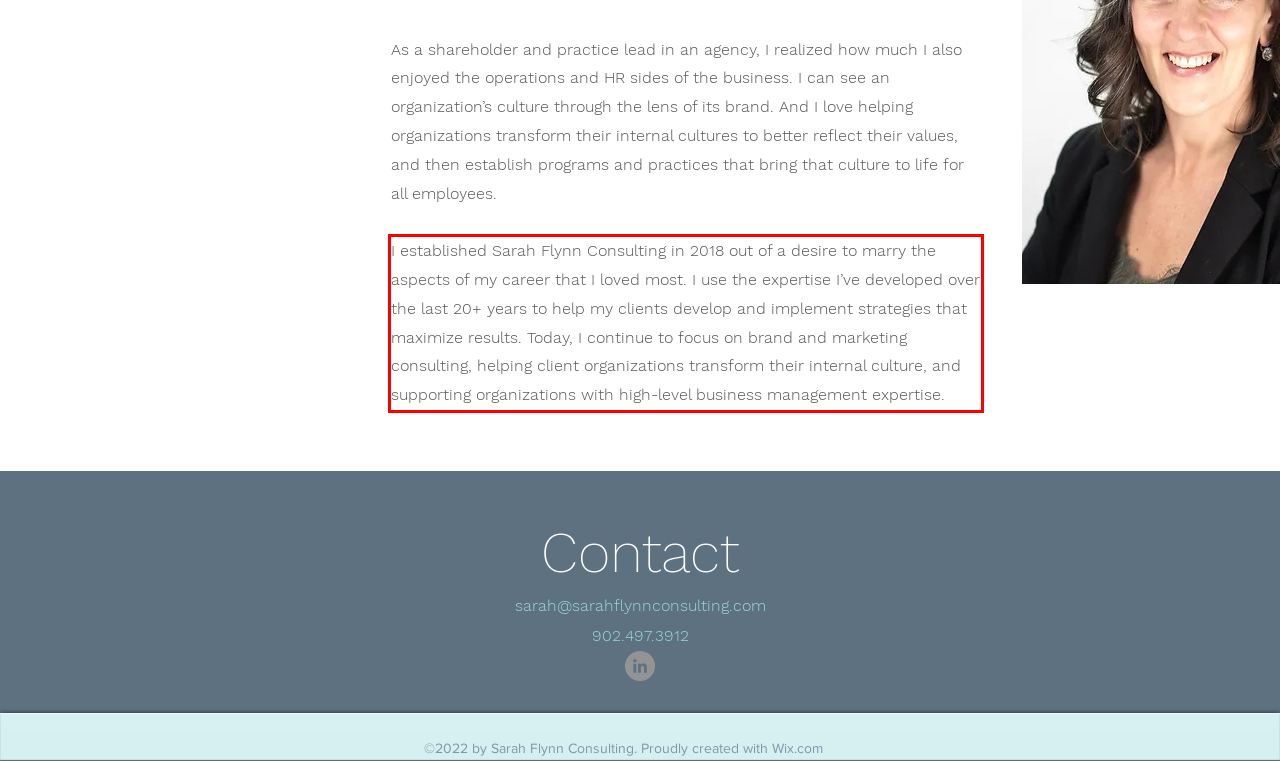You are provided with a screenshot of a webpage containing a red bounding box. Please extract the text enclosed by this red bounding box.

I established Sarah Flynn Consulting in 2018 out of a desire to marry the aspects of my career that I loved most. I use the expertise I’ve developed over the last 20+ years to help my clients develop and implement strategies that maximize results. Today, I continue to focus on brand and marketing consulting, helping client organizations transform their internal culture, and supporting organizations with high-level business management expertise.